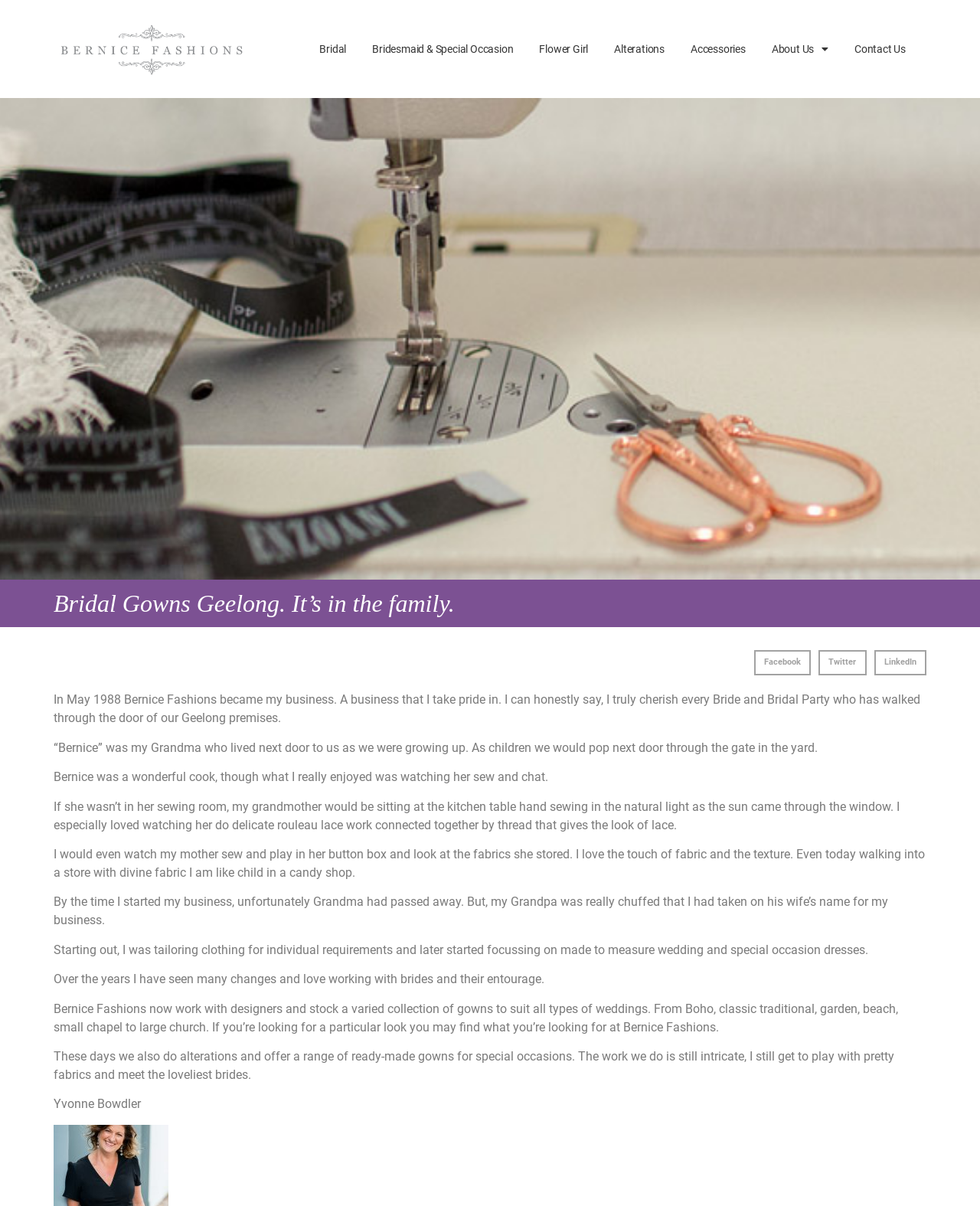Illustrate the webpage thoroughly, mentioning all important details.

The webpage is about Bernice Fashions, a bridal gown store in Geelong. At the top, there is a navigation menu with seven links: "Bridal", "Bridesmaid & Special Occasion", "Flower Girl", "Alterations", "Accessories", "About Us", and "Contact Us". 

Below the navigation menu, there is a heading that reads "Bridal Gowns Geelong. It’s in the family. – Bernice Fashions". 

On the right side of the page, there are three social media sharing buttons: "Share on Facebook", "Share on Twitter", and "Share on LinkedIn". 

The main content of the page is a personal story about the owner of Bernice Fashions, Yvonne Bowdler. The story starts with how Yvonne took over the business in 1988 and how she cherishes every bride and bridal party who has visited her store. The story then goes on to describe Yvonne's childhood memories of watching her grandmother, Bernice, sew and cook. 

The story continues to describe how Yvonne's love for fabric and sewing led her to start her business, and how she eventually shifted her focus to made-to-measure wedding and special occasion dresses. The story concludes with how Bernice Fashions has evolved over the years, now working with designers and stocking a varied collection of gowns, as well as offering alterations and ready-made gowns for special occasions.